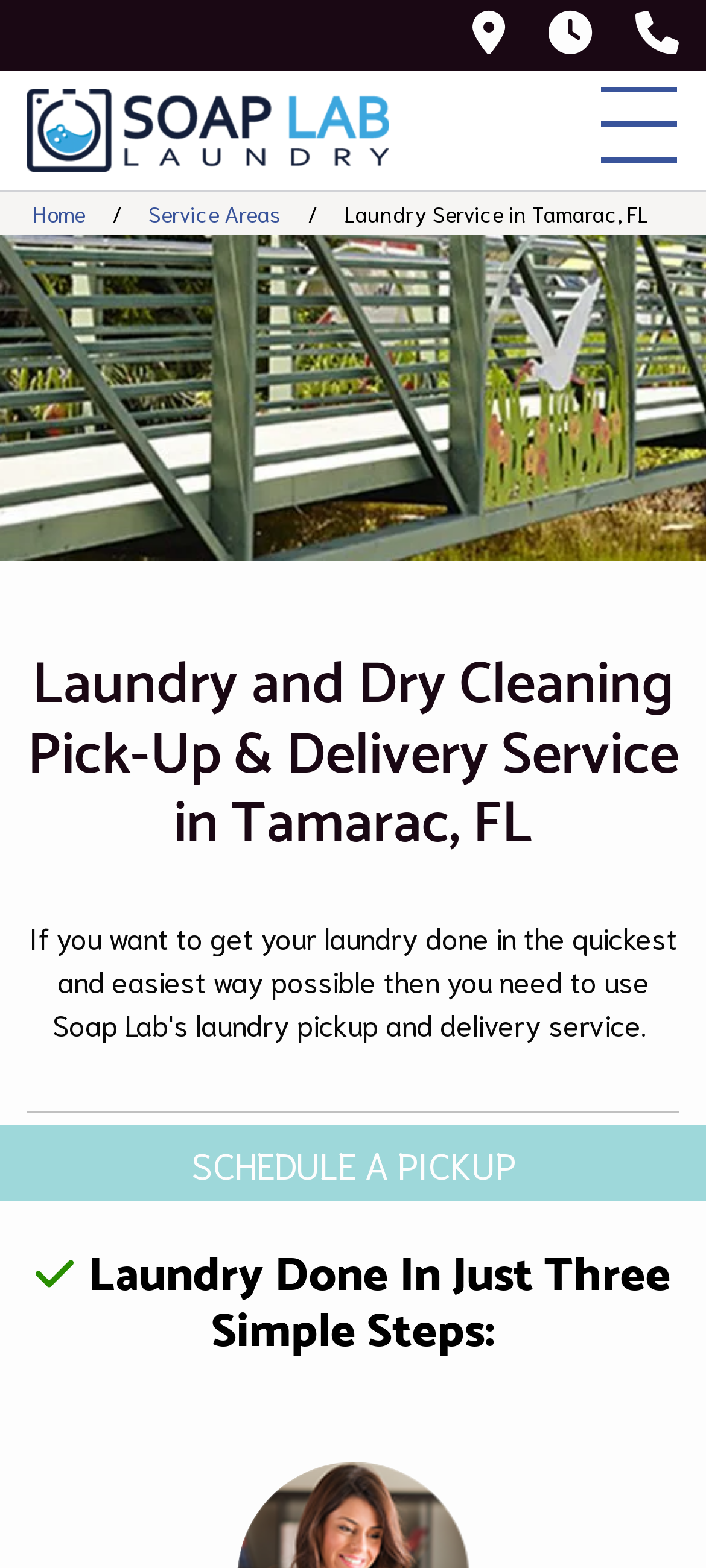Show the bounding box coordinates of the region that should be clicked to follow the instruction: "visit the imprint page."

None